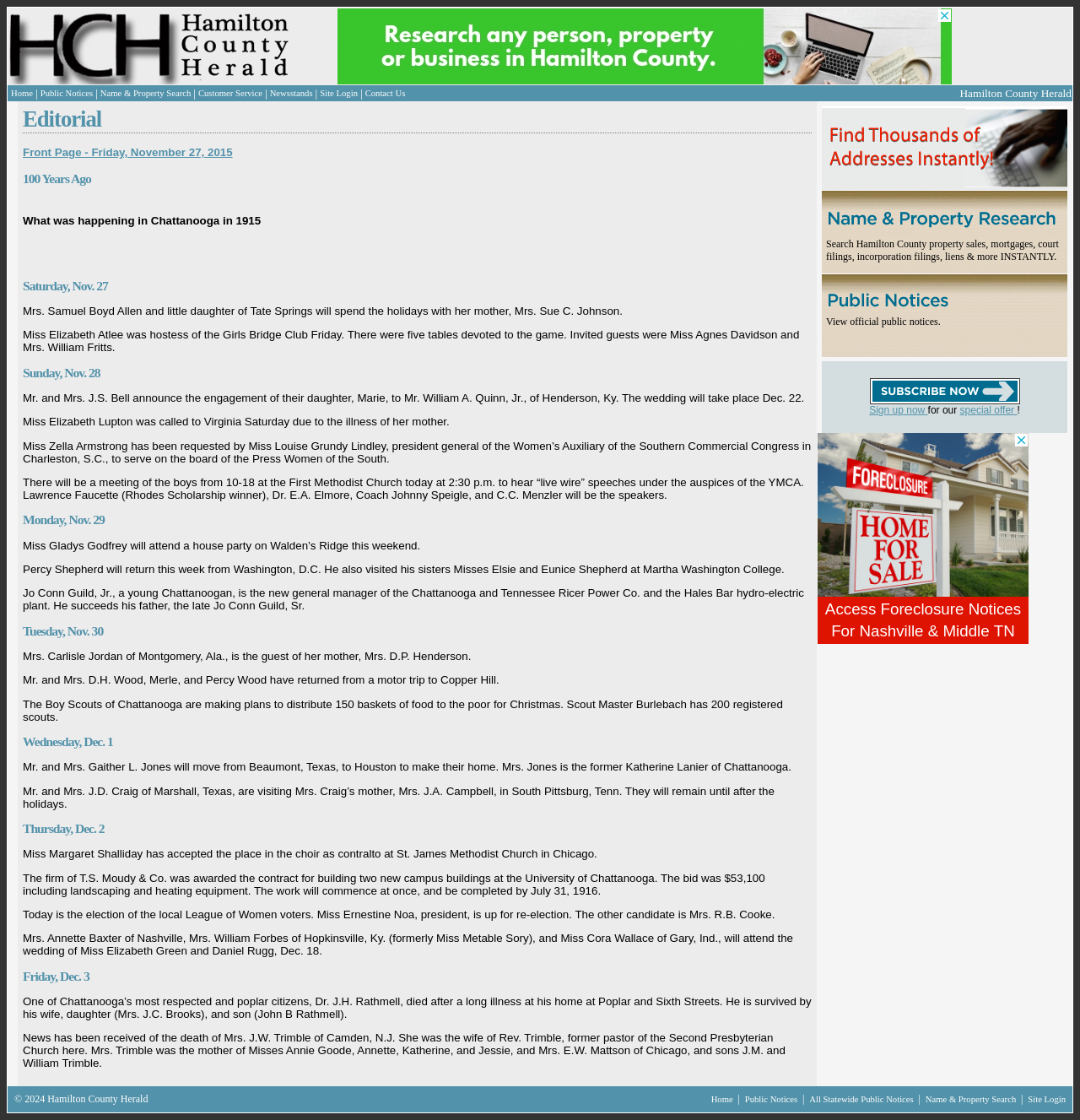Please identify the bounding box coordinates of the region to click in order to complete the given instruction: "View Public Notices". The coordinates should be four float numbers between 0 and 1, i.e., [left, top, right, bottom].

[0.037, 0.079, 0.086, 0.087]